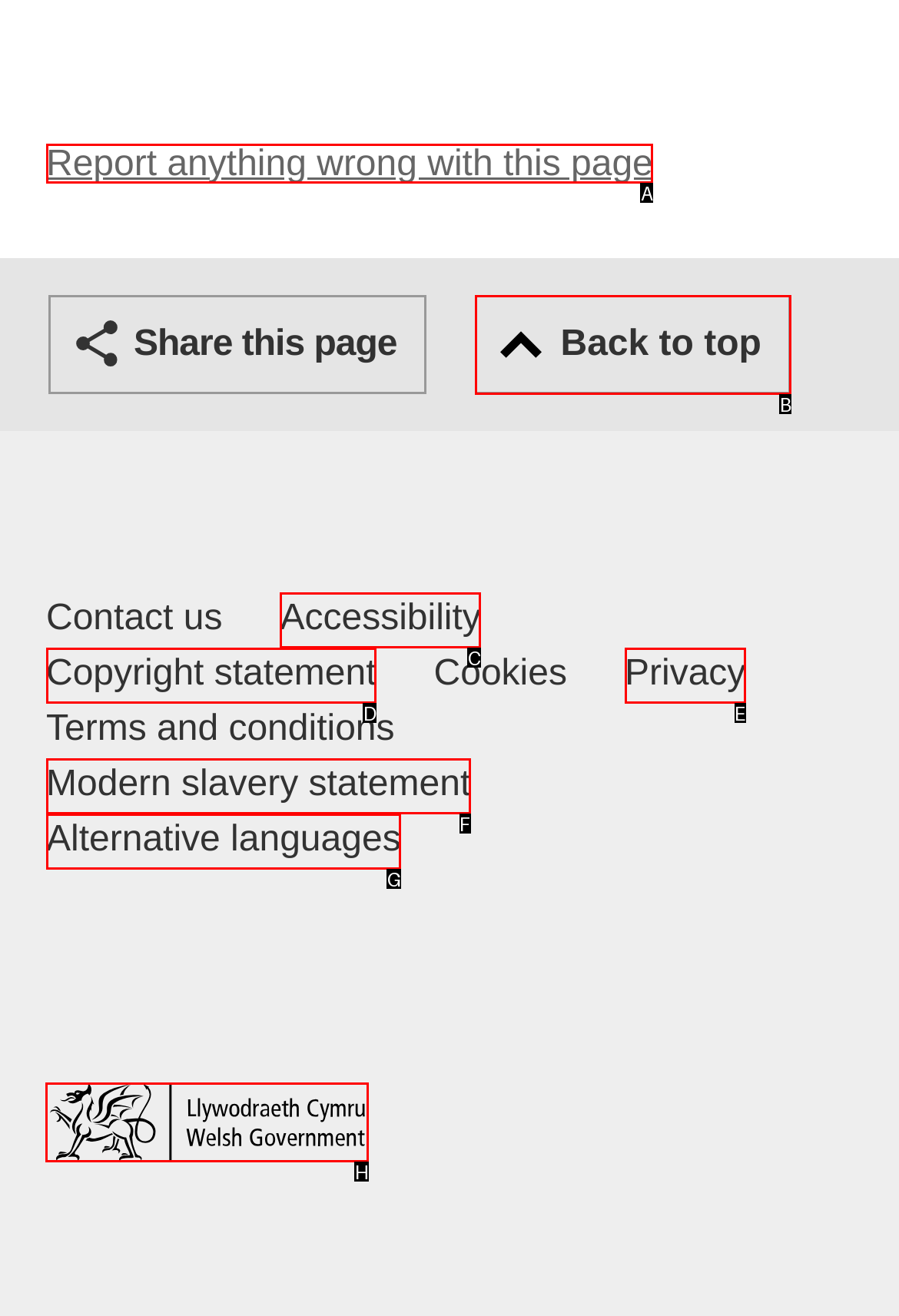To complete the instruction: Go to home page, which HTML element should be clicked?
Respond with the option's letter from the provided choices.

H